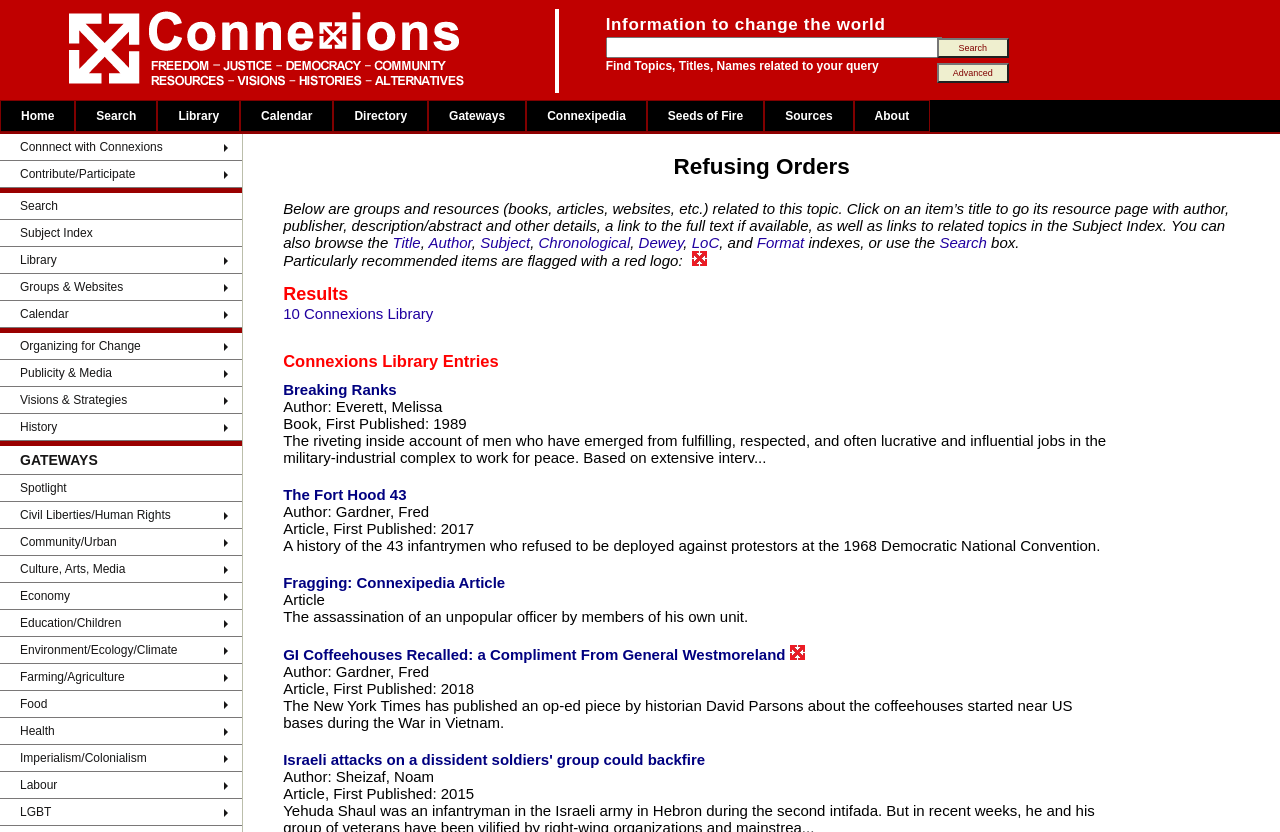Using the information shown in the image, answer the question with as much detail as possible: What is the last link in the 'Gateways' section?

The last link in the 'Gateways' section is 'Organizing' because it is the last link element in the 'Gateways' section, located at the bottom of the section with a bounding box of [0.334, 0.319, 0.411, 0.334].